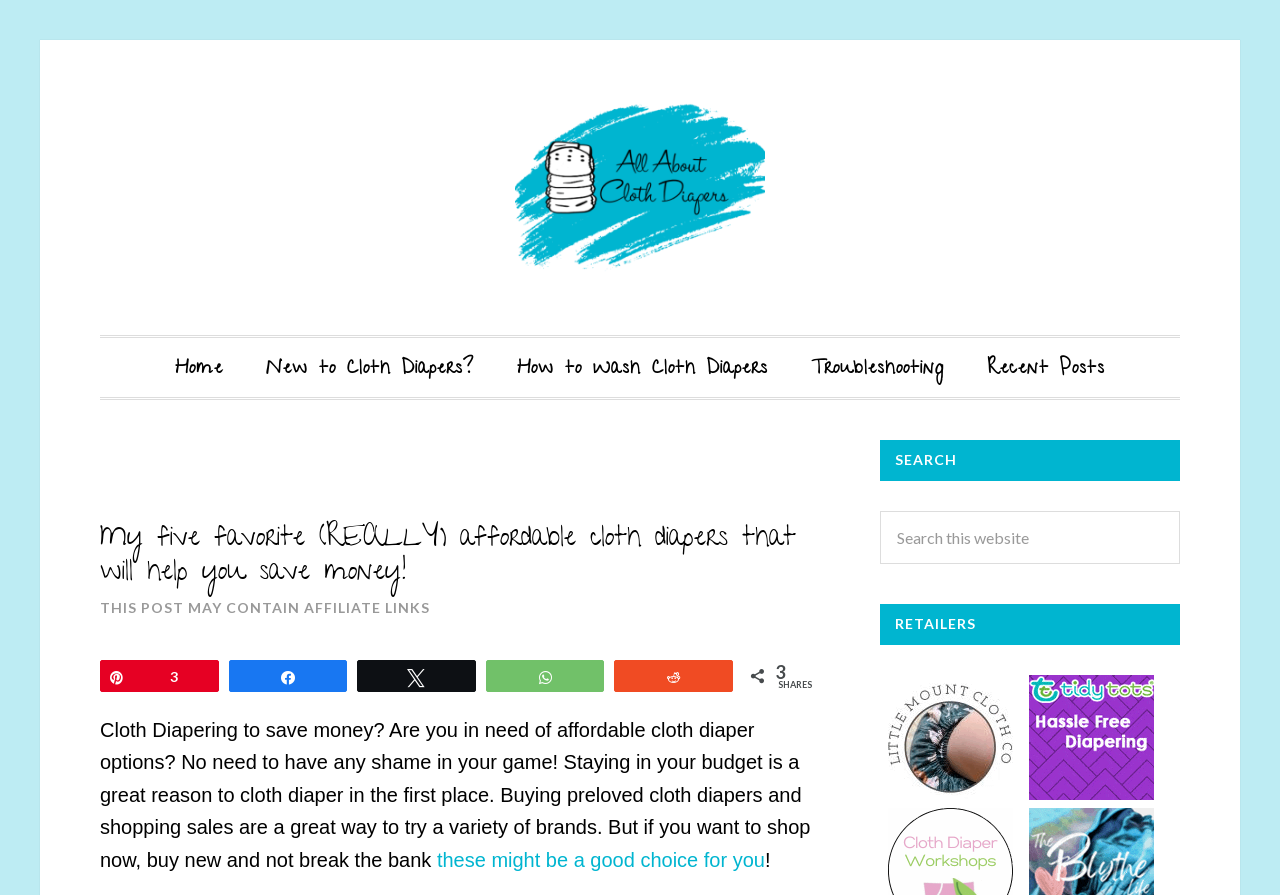Can you find and provide the title of the webpage?

My five favorite (REALLY) affordable cloth diapers that will help you save money!